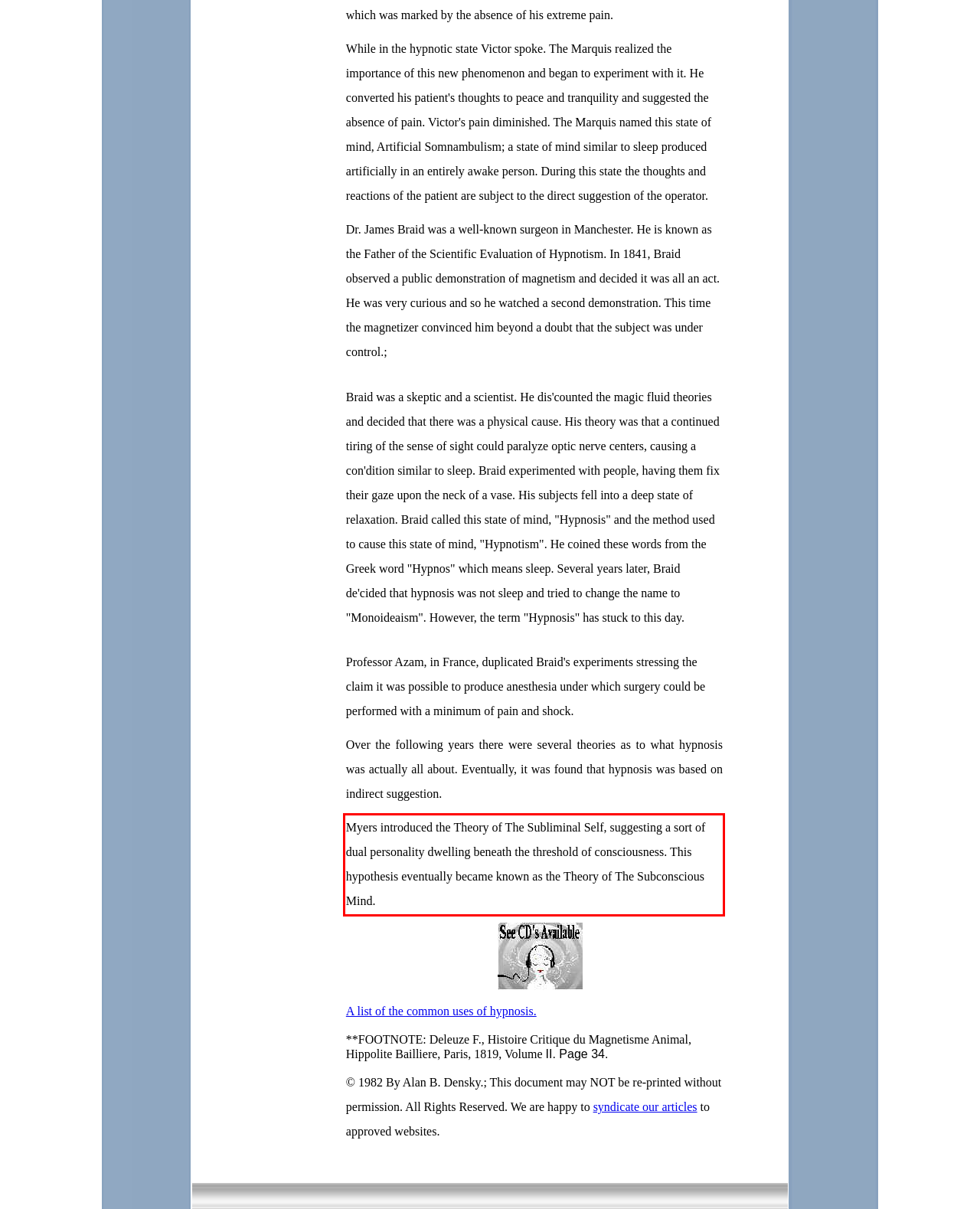Within the screenshot of the webpage, there is a red rectangle. Please recognize and generate the text content inside this red bounding box.

Myers introduced the Theory of The Subliminal Self, suggesting a sort of dual personality dwelling beneath the threshold of consciousness. This hypothesis eventually became known as the Theory of The Subconscious Mind.